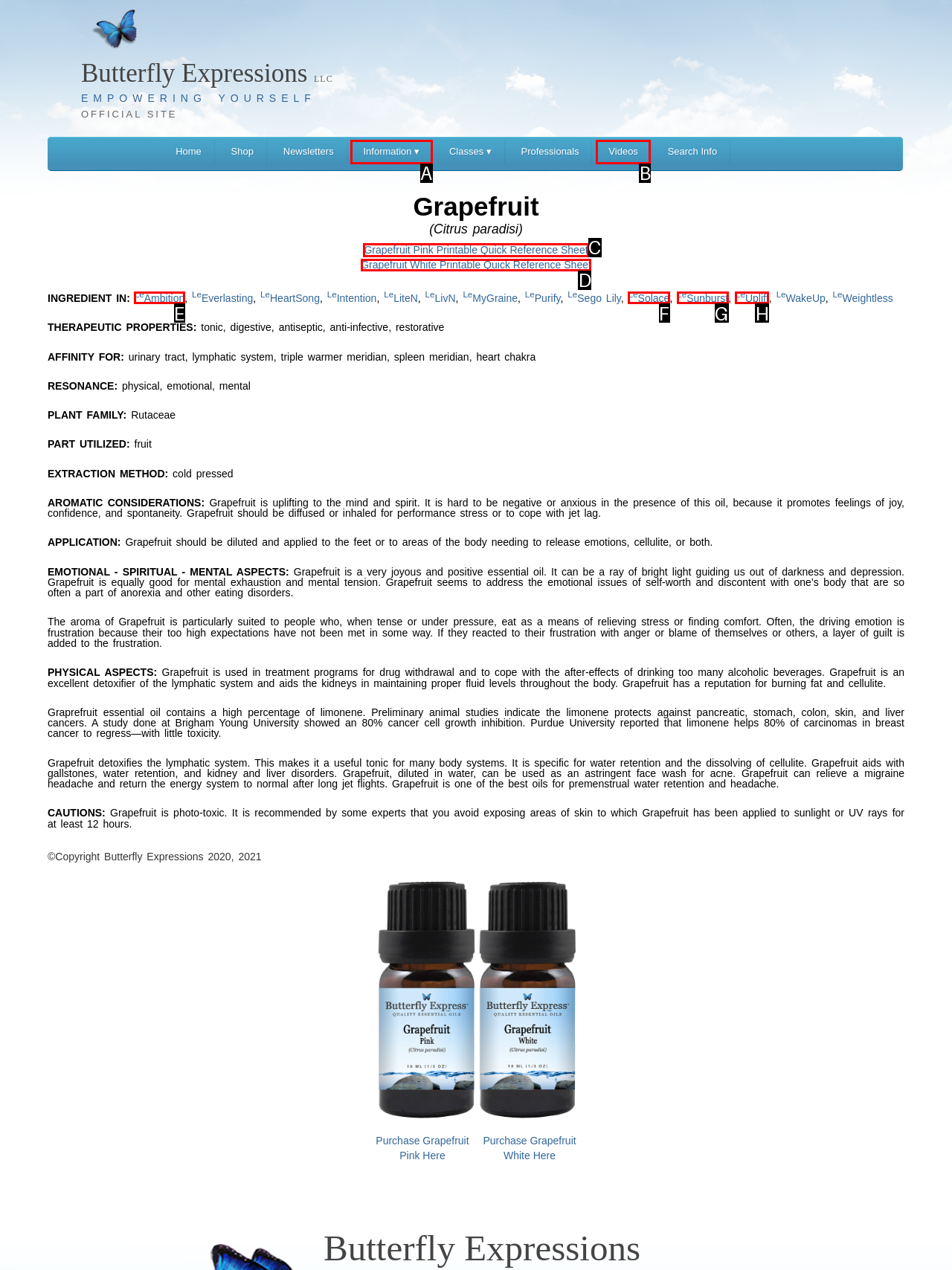Choose the letter that corresponds to the correct button to accomplish the task: Click the 'Grapefruit Pink Printable Quick Reference Sheet' link
Reply with the letter of the correct selection only.

C